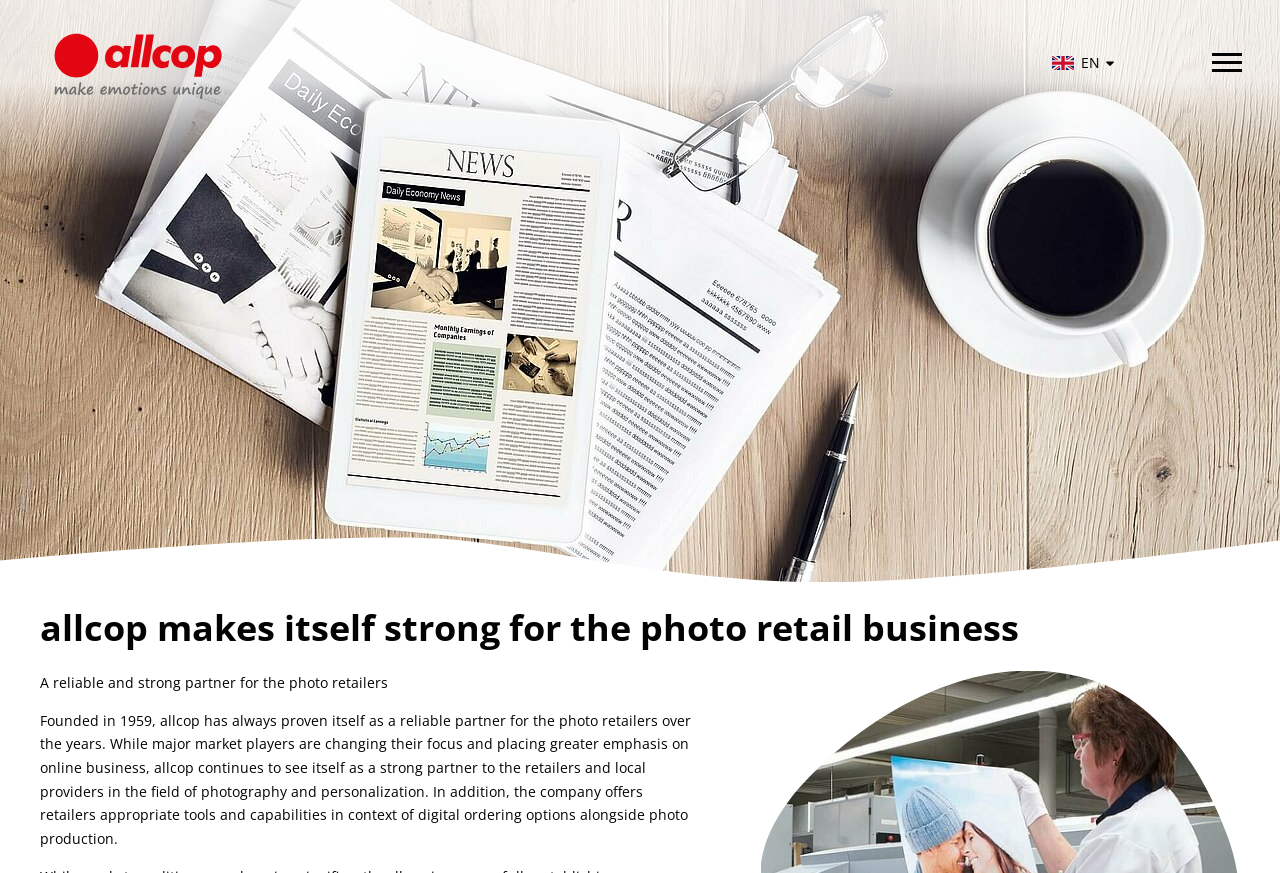What is the topic of the news article?
Give a one-word or short-phrase answer derived from the screenshot.

allcop's strength in photo retail business